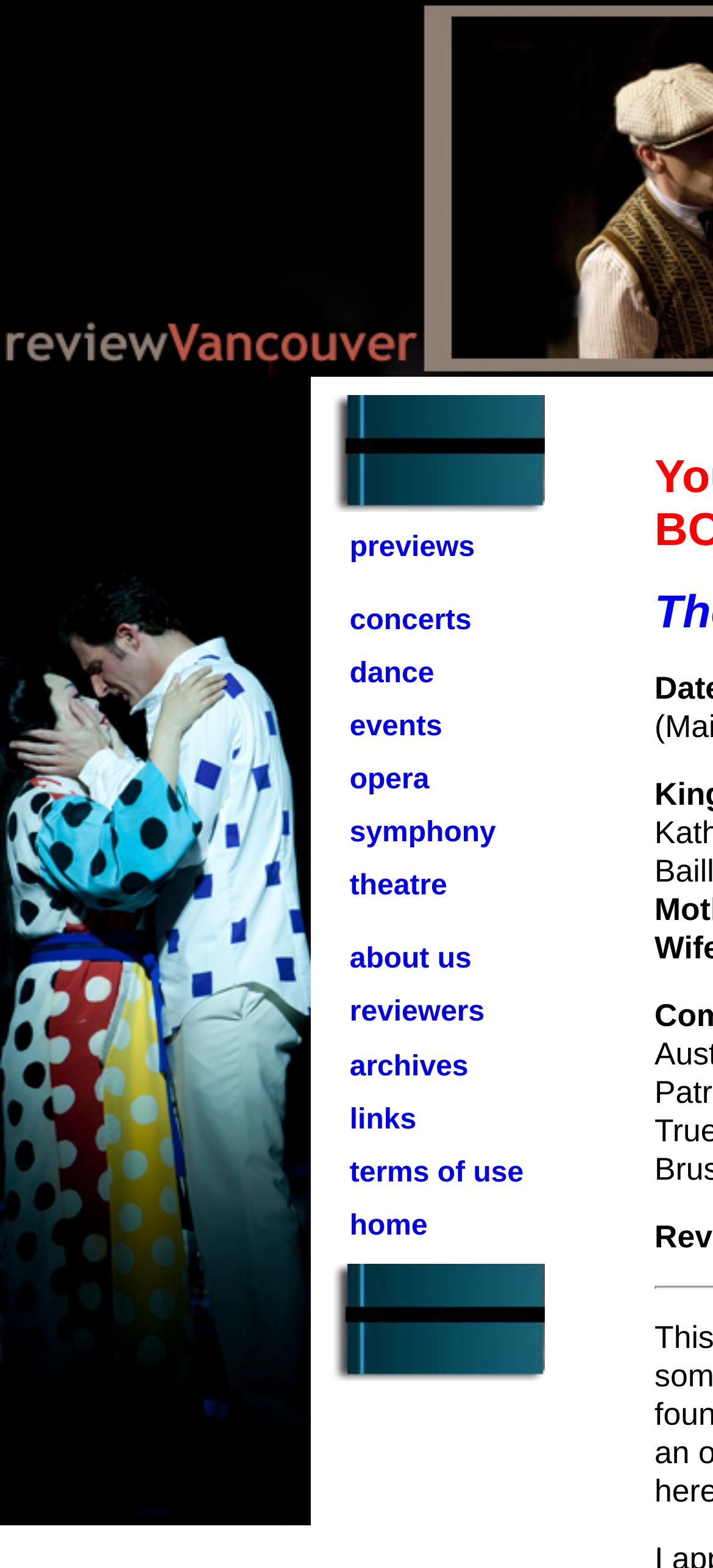Please identify the bounding box coordinates of the region to click in order to complete the given instruction: "click on previews". The coordinates should be four float numbers between 0 and 1, i.e., [left, top, right, bottom].

[0.49, 0.339, 0.666, 0.359]